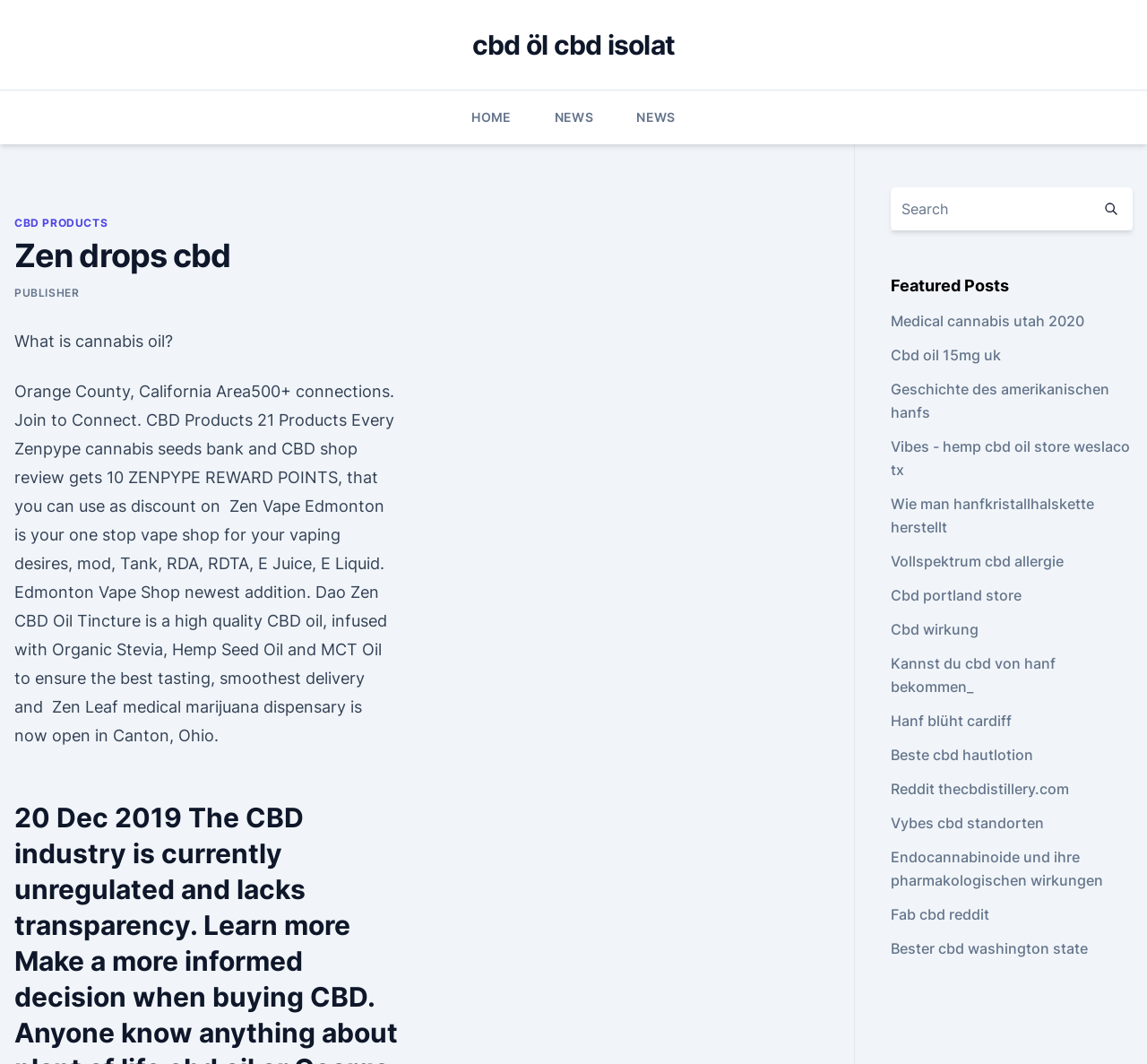How many links are there in the featured posts section? Using the information from the screenshot, answer with a single word or phrase.

20